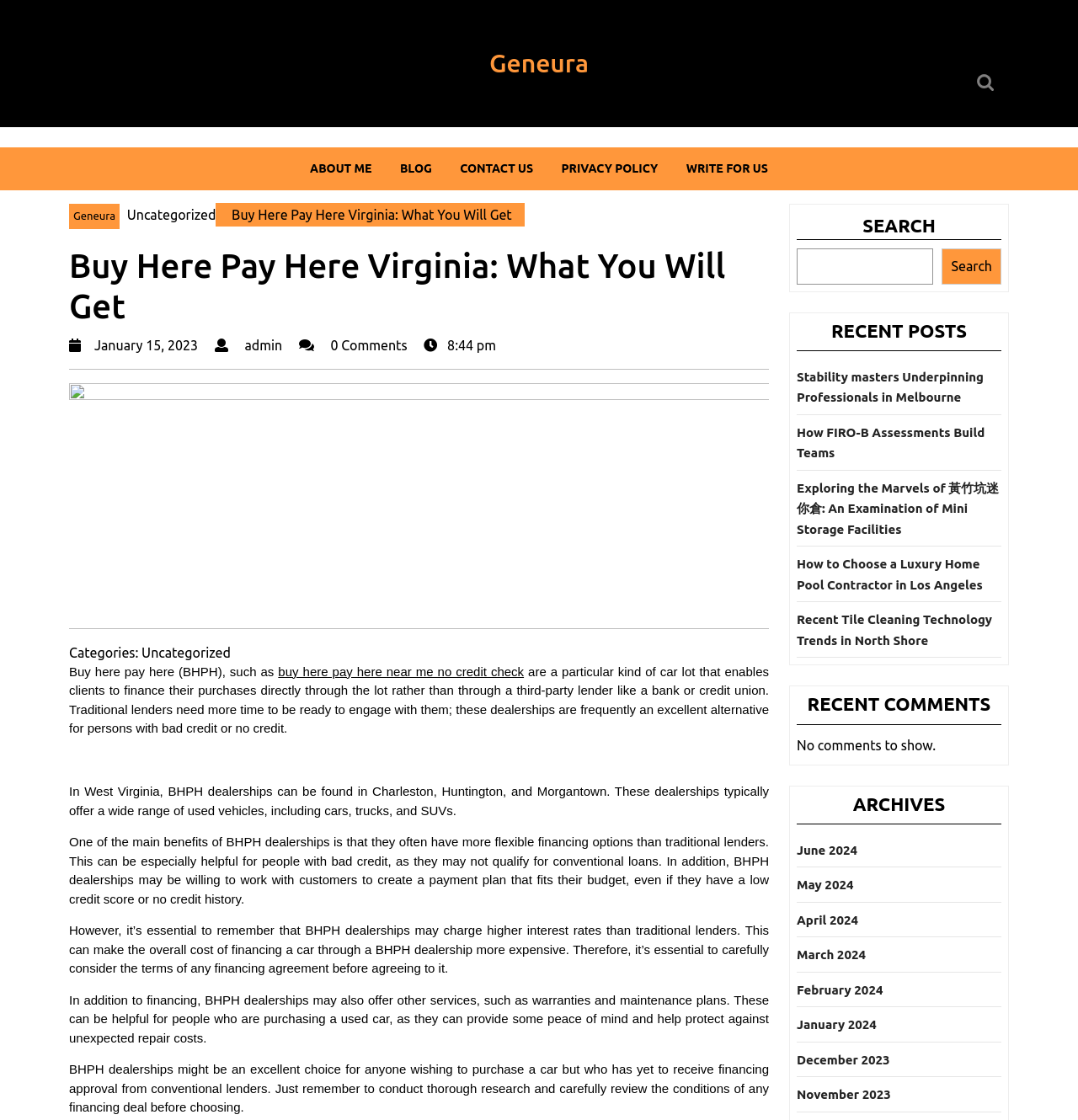What is the purpose of BHPH dealerships?
Respond to the question with a well-detailed and thorough answer.

I found the purpose of BHPH dealerships by reading the article on the webpage. According to the article, BHPH dealerships enable clients to finance their car purchases directly through the lot, rather than through a third-party lender.